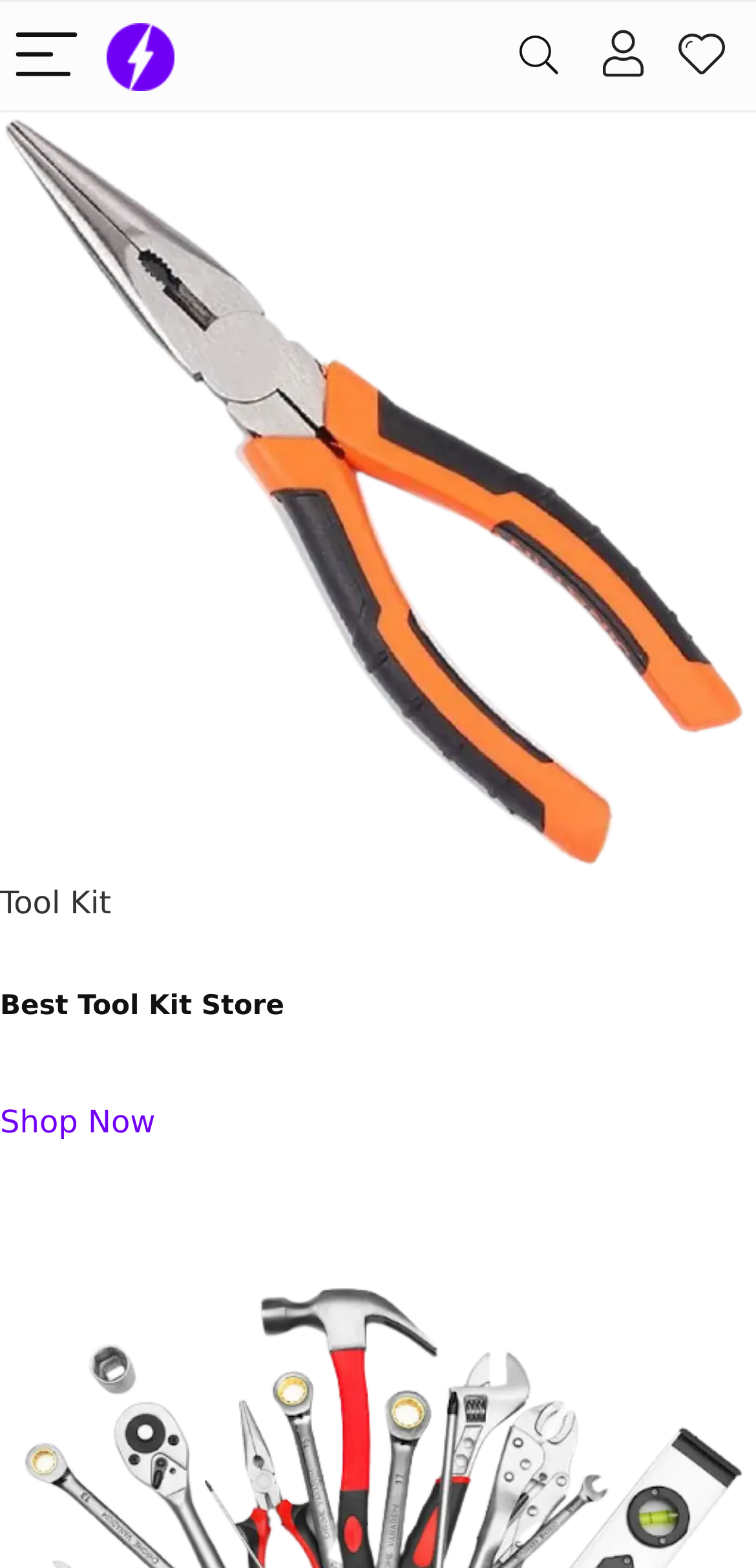Identify the bounding box for the given UI element using the description provided. Coordinates should be in the format (top-left x, top-left y, bottom-right x, bottom-right y) and must be between 0 and 1. Here is the description: aria-label="Search"

[0.651, 0.003, 0.774, 0.069]